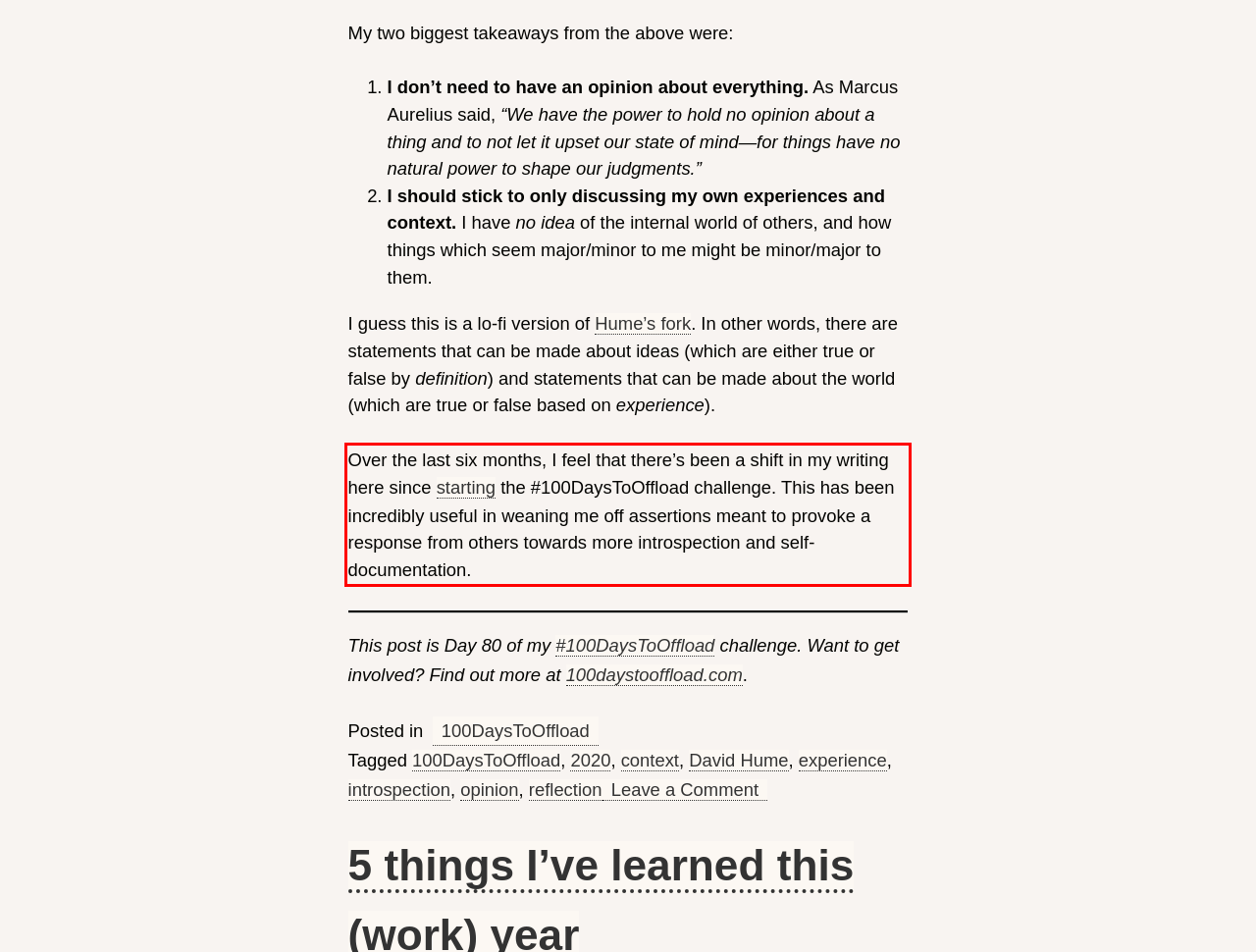Please use OCR to extract the text content from the red bounding box in the provided webpage screenshot.

Over the last six months, I feel that there’s been a shift in my writing here since starting the #100DaysToOffload challenge. This has been incredibly useful in weaning me off assertions meant to provoke a response from others towards more introspection and self-documentation.